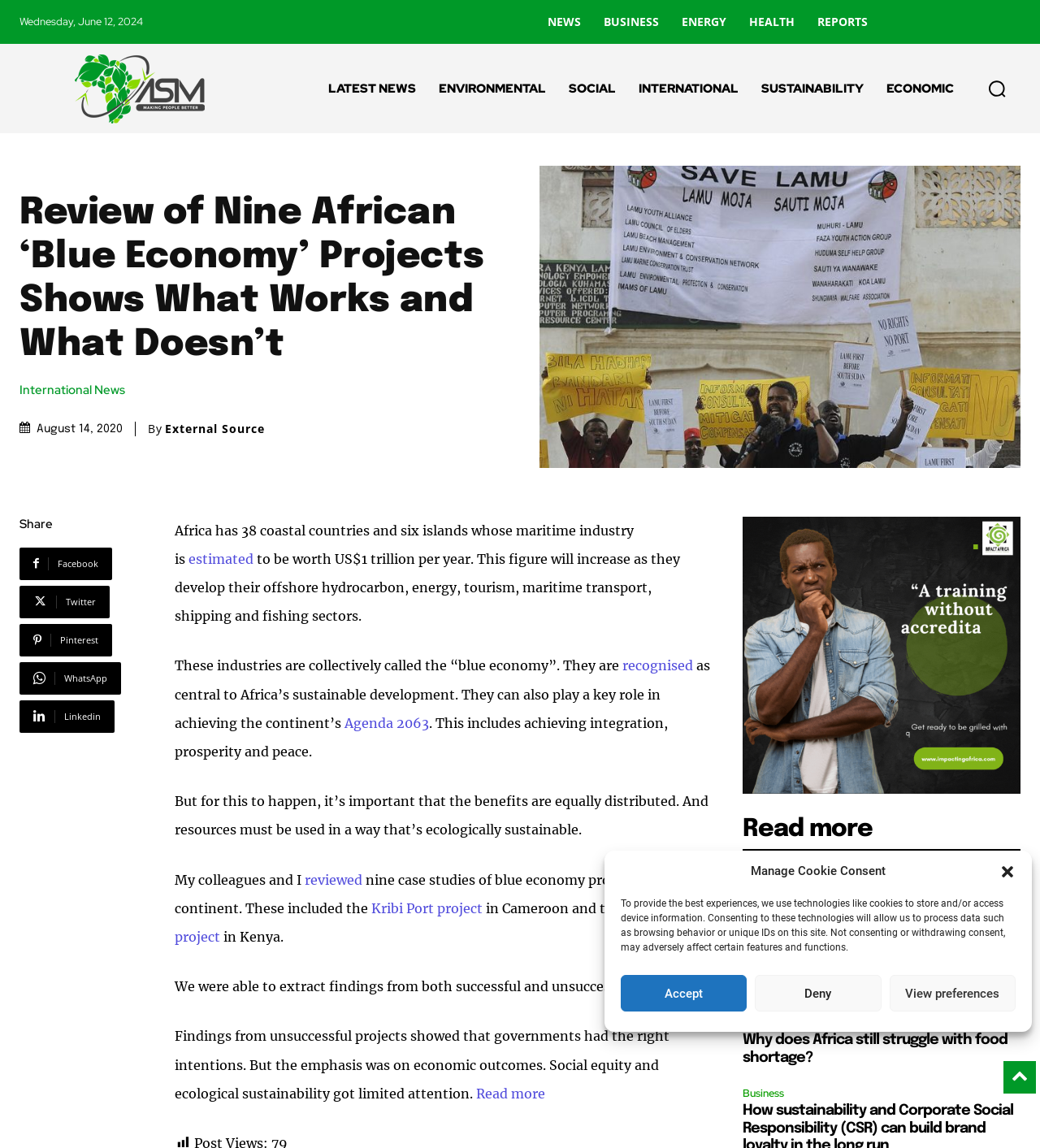Locate the bounding box coordinates of the area you need to click to fulfill this instruction: 'Click on the NEWS link'. The coordinates must be in the form of four float numbers ranging from 0 to 1: [left, top, right, bottom].

[0.516, 0.002, 0.57, 0.036]